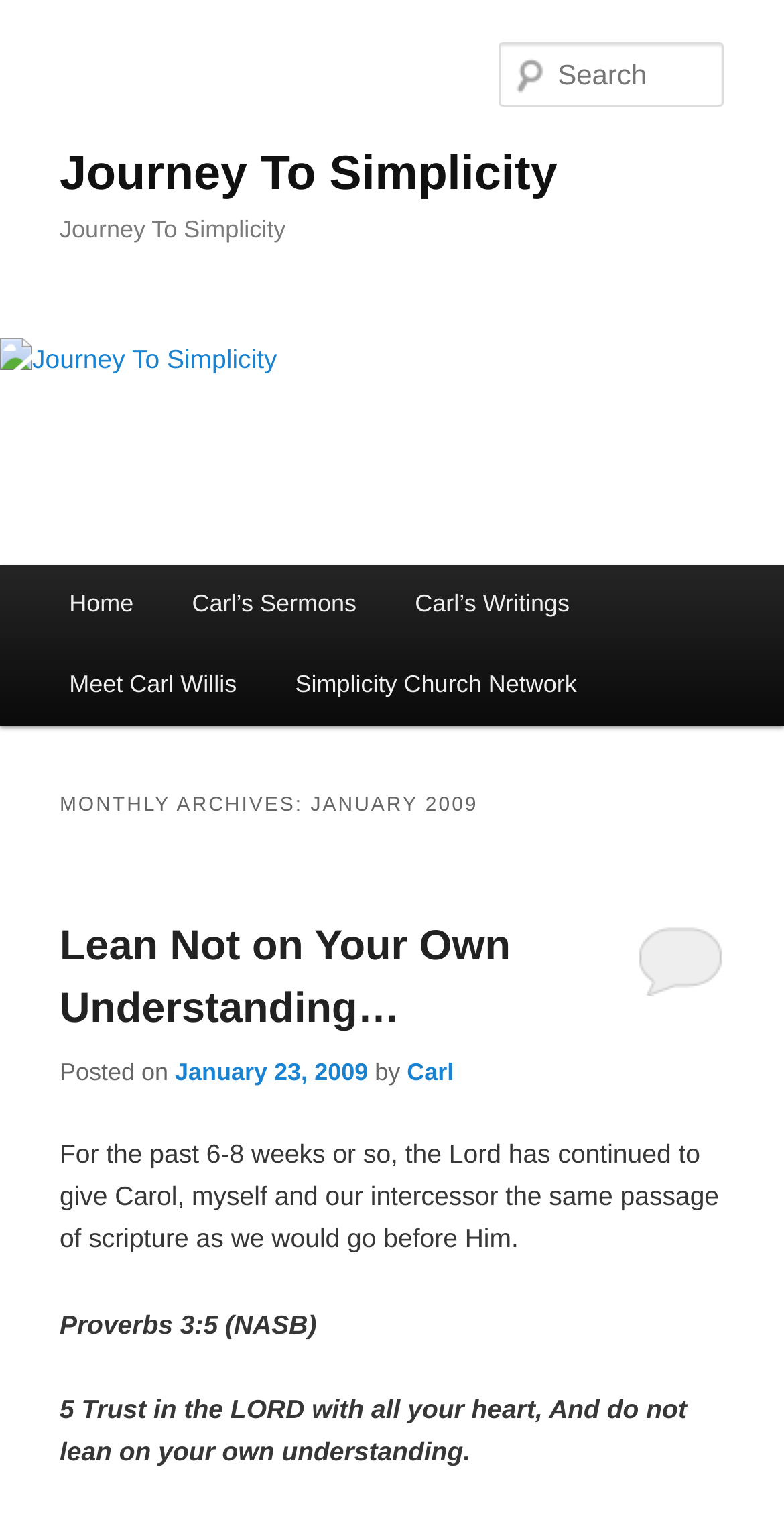Please identify the coordinates of the bounding box that should be clicked to fulfill this instruction: "Go to the homepage".

[0.051, 0.372, 0.208, 0.425]